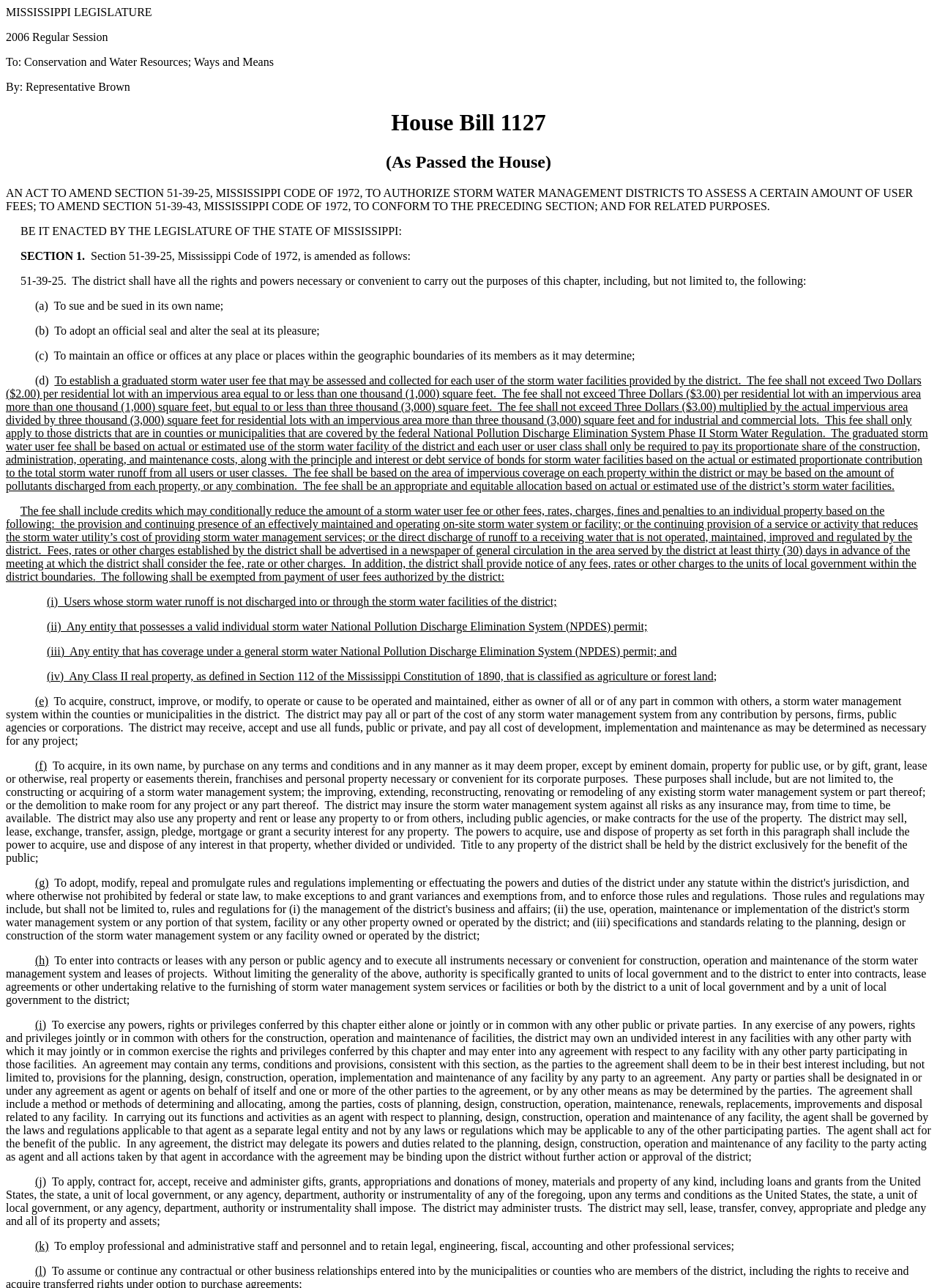What is the purpose of the bill?
Examine the image and provide an in-depth answer to the question.

The question asks for the purpose of the bill, which can be found in the text 'AN ACT TO AMEND SECTION 51-39-25, MISSISSIPPI CODE OF 1972, TO AUTHORIZE STORM WATER MANAGEMENT DISTRICTS TO ASSESS A CERTAIN AMOUNT OF USER FEES...' on the webpage.